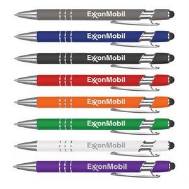What is the dual functionality of the pens?
Using the screenshot, give a one-word or short phrase answer.

Writing and stylus